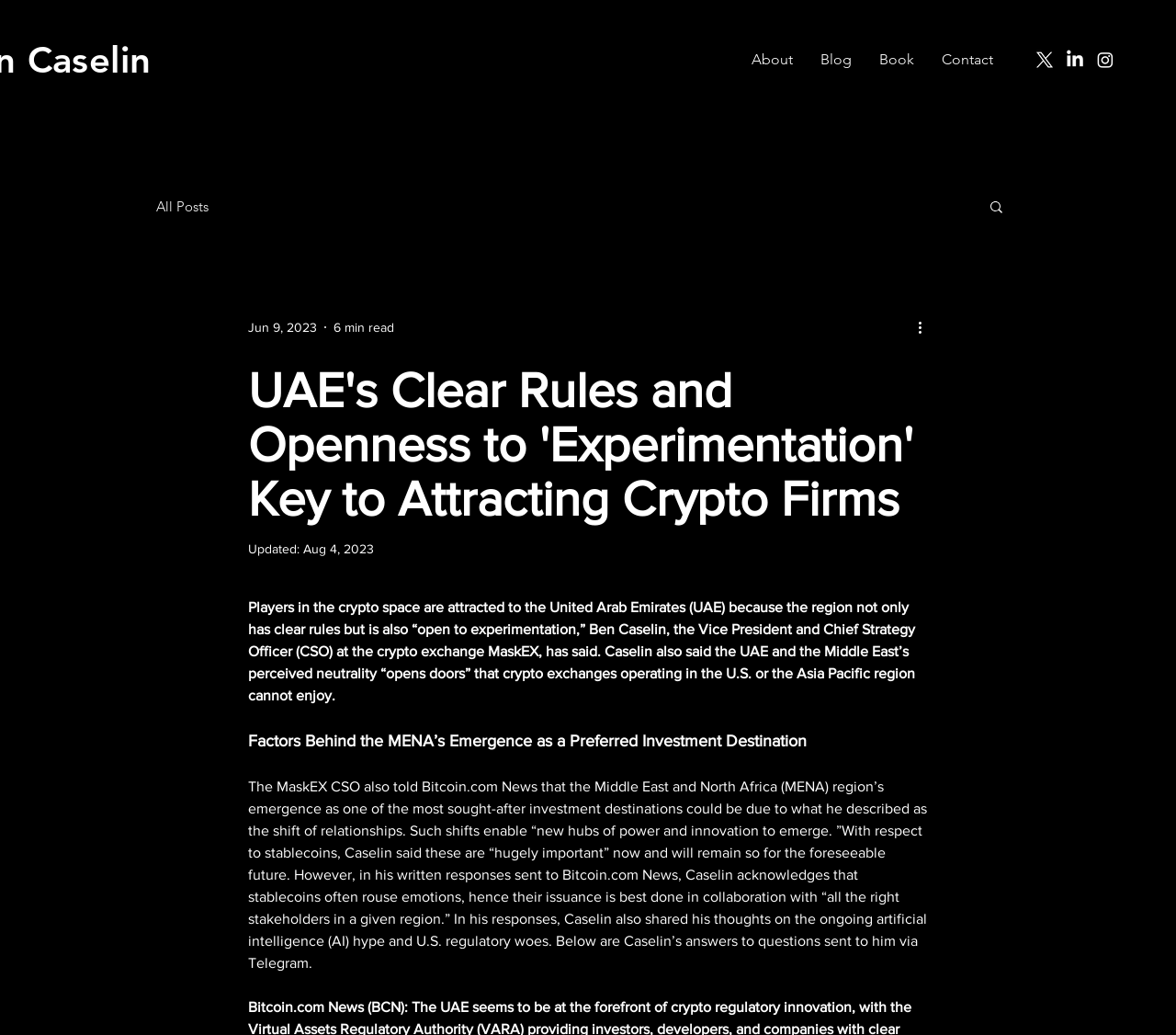Identify the bounding box coordinates of the clickable region necessary to fulfill the following instruction: "Go to the 'Blog' page". The bounding box coordinates should be four float numbers between 0 and 1, i.e., [left, top, right, bottom].

[0.686, 0.048, 0.736, 0.067]